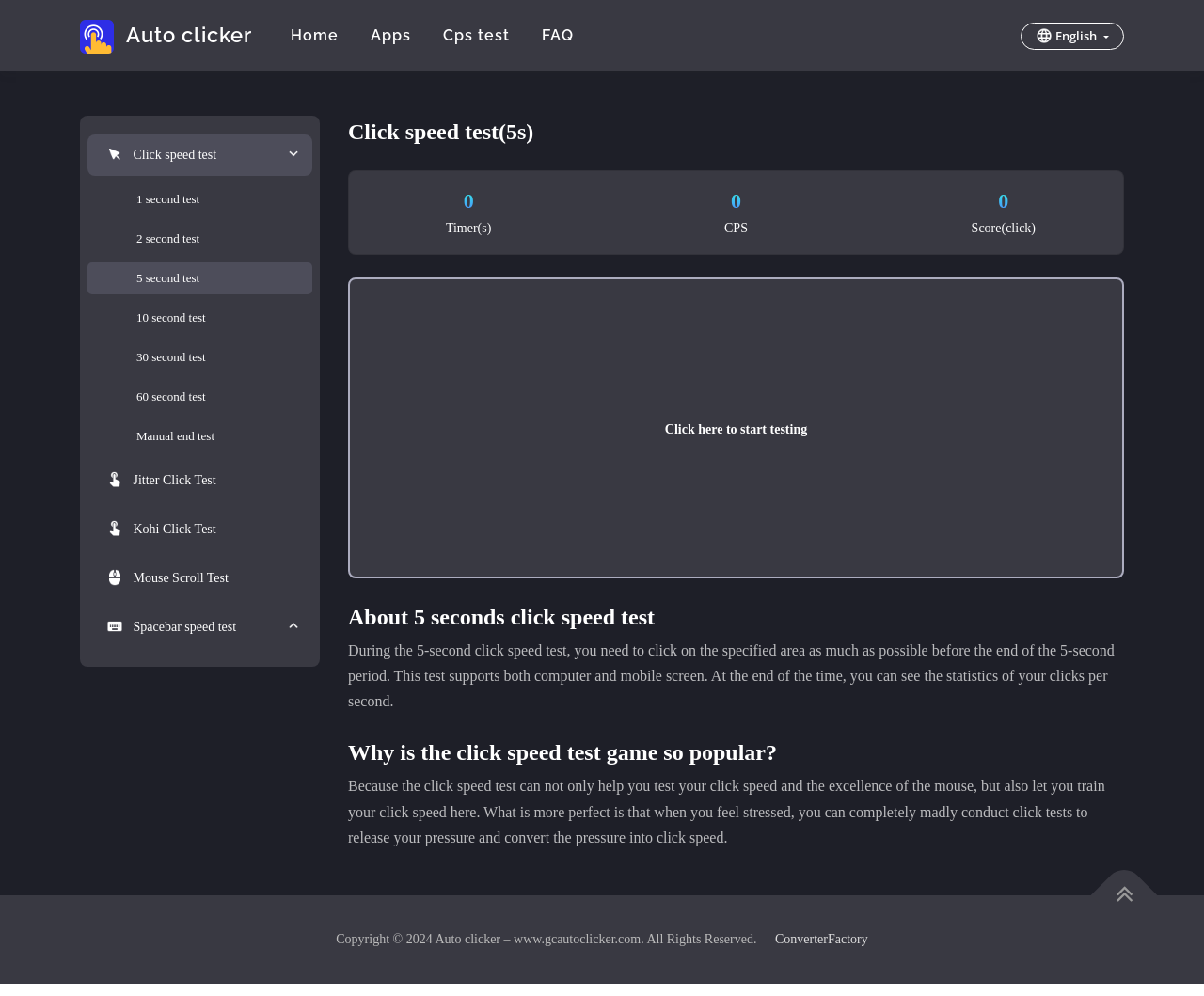Please provide a comprehensive answer to the question below using the information from the image: What is the name of the website's auto clicker tool?

The webpage has a link to the 'Auto clicker' tool, which is also mentioned in the root element's description as 'cps 5 seconds - Auto clicker'.